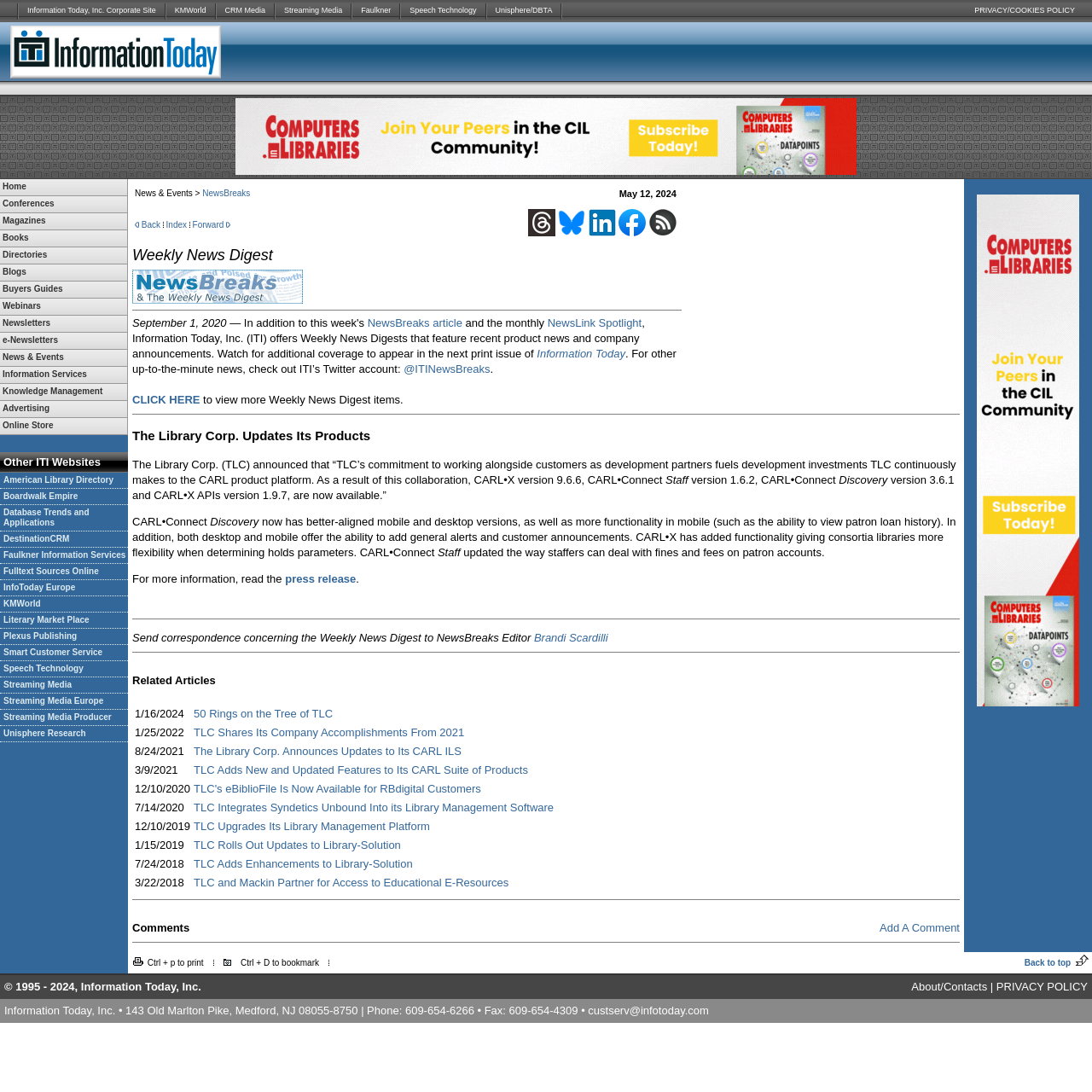How many tables are there in the webpage?
Answer with a single word or phrase, using the screenshot for reference.

7